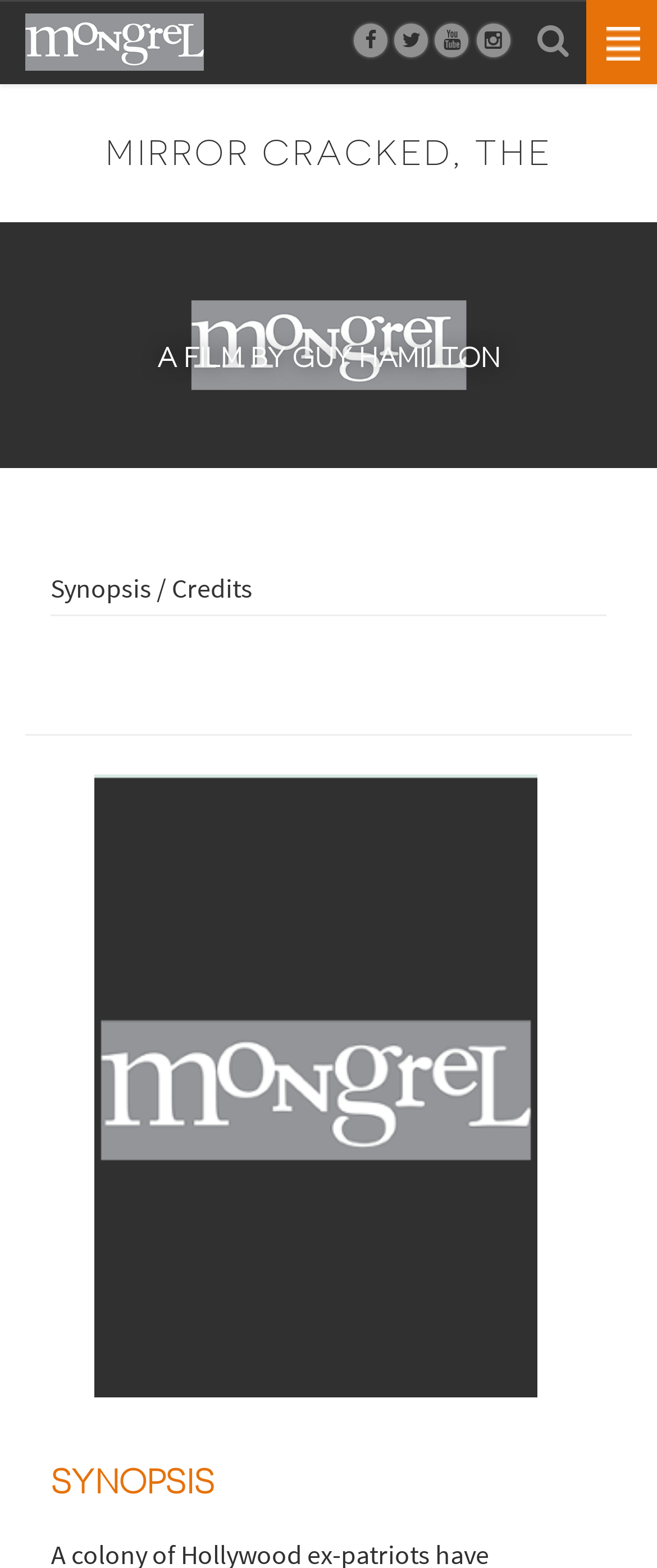Answer the question in a single word or phrase:
What is the orientation of the separator?

Horizontal